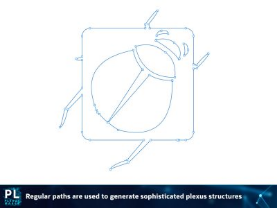Detail the scene depicted in the image with as much precision as possible.

This image showcases a creative illustration of a stylized bug or beetle, outlined in a light blue color. The bug is set against a white background, emphasizing its distinct form. The surrounding square outline adds a structured feel to the design. At the bottom of the image, a banner in a darker shade features the text "Regular paths are used to generate sophisticated plexus structures," suggesting a focus on design principles related to the creation of complex shapes and networks, possibly in the context of graphic design or digital art. The overall composition highlights the blend of simplicity and sophistication in the design process.